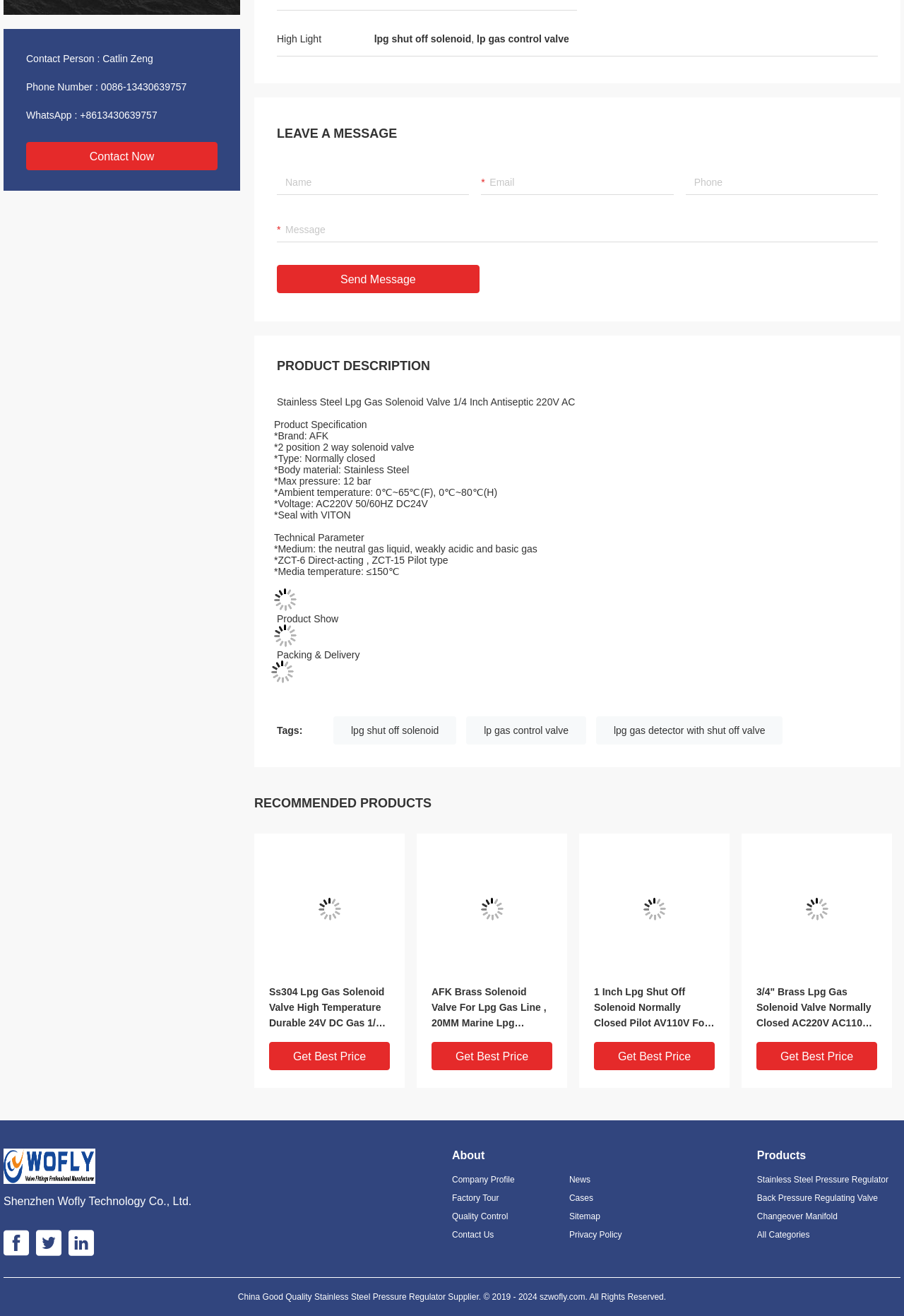Please answer the following question using a single word or phrase: 
What is the product description?

Stainless Steel Lpg Gas Solenoid Valve 1/4 Inch Antiseptic 220V AC